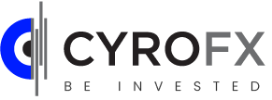Use a single word or phrase to answer the question:
What type of trading does Cyrofx focus on?

Index futures trading